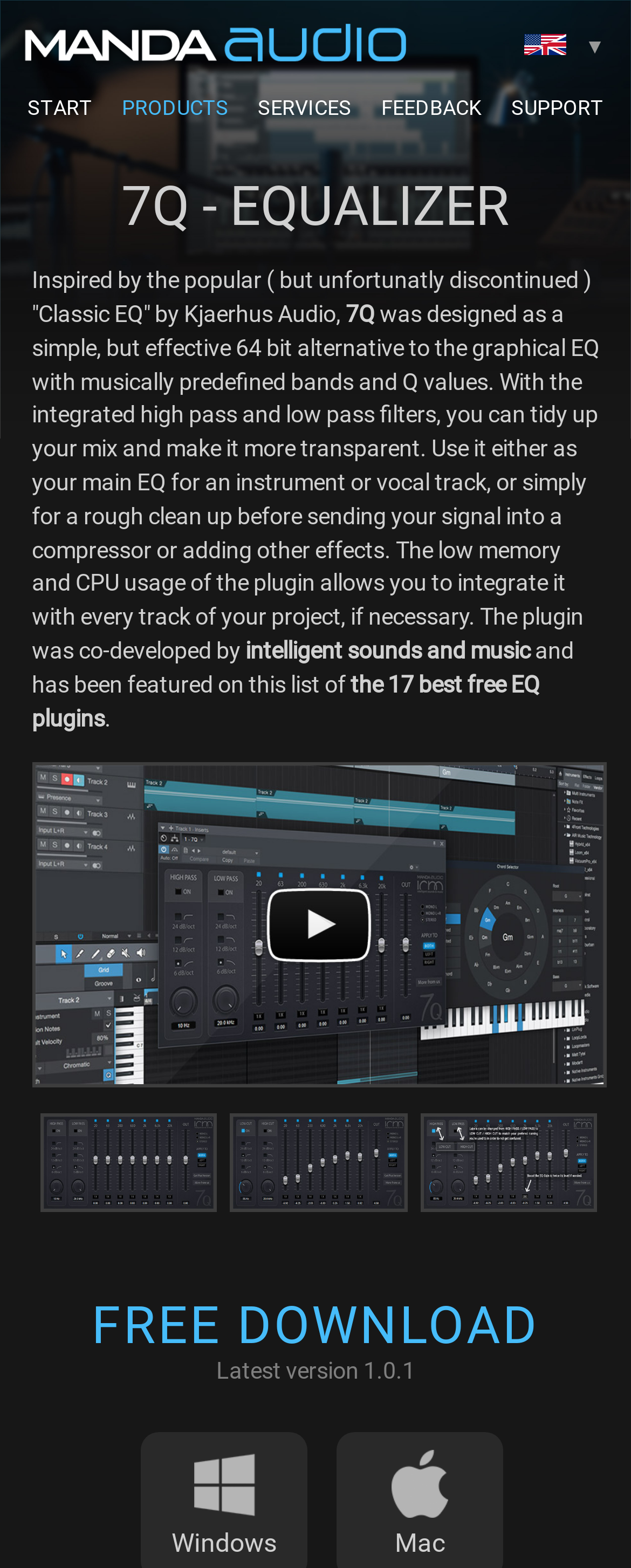Identify the bounding box coordinates for the UI element mentioned here: "Start". Provide the coordinates as four float values between 0 and 1, i.e., [left, top, right, bottom].

[0.044, 0.061, 0.146, 0.077]